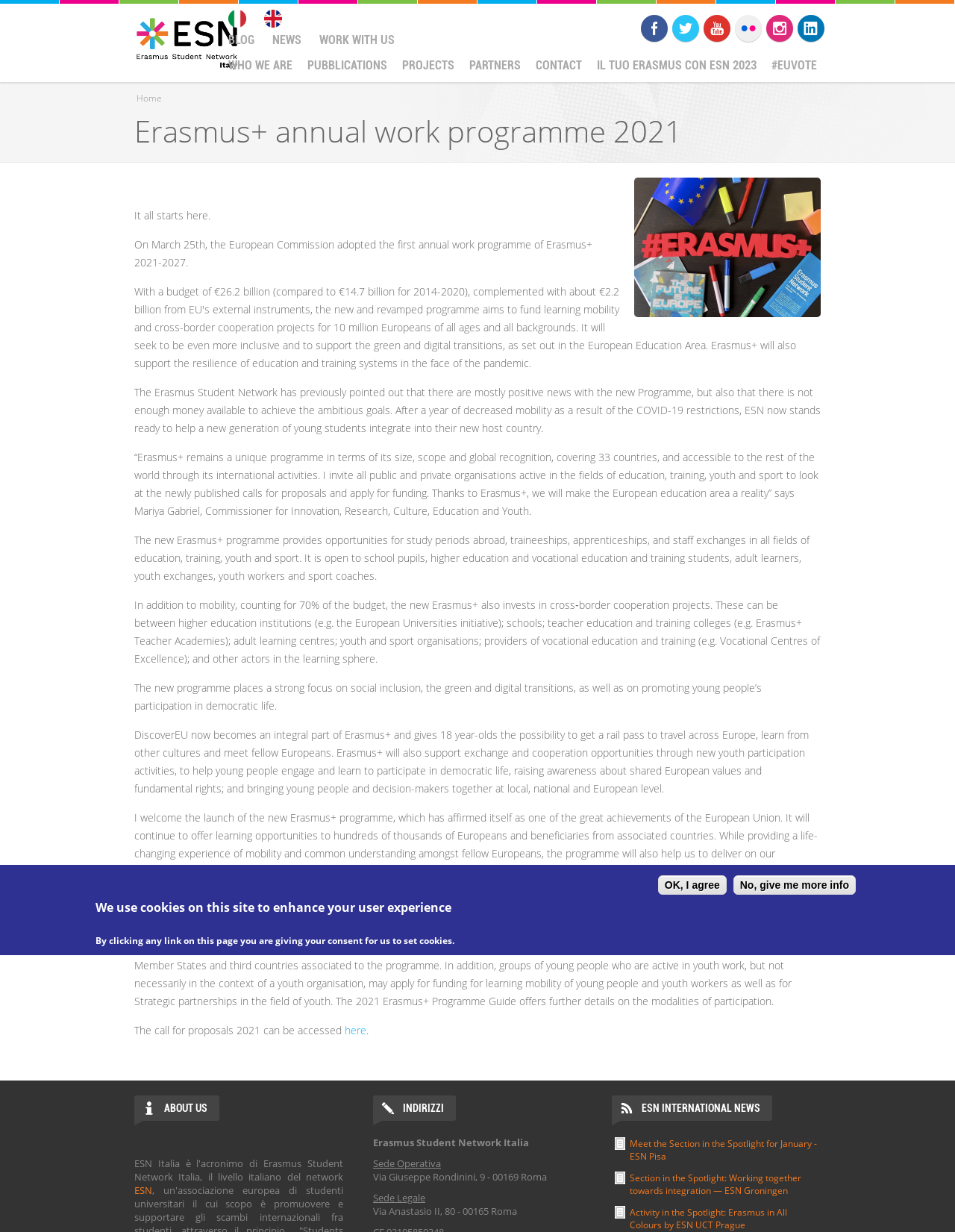Using a single word or phrase, answer the following question: 
What is the budget of Erasmus+ 2021-2027?

€26.2 billion